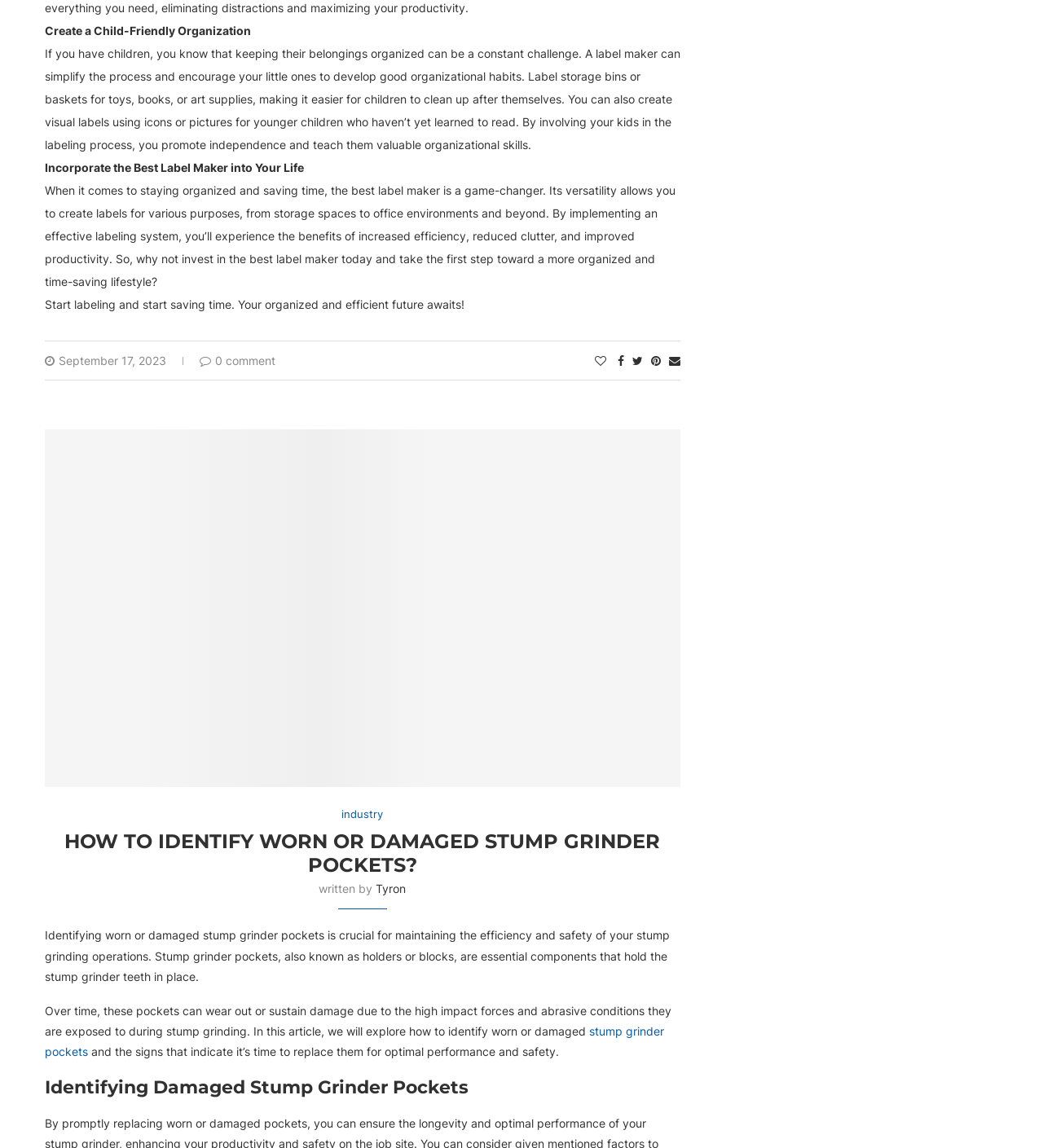What is the author of the article?
From the screenshot, supply a one-word or short-phrase answer.

Tyron